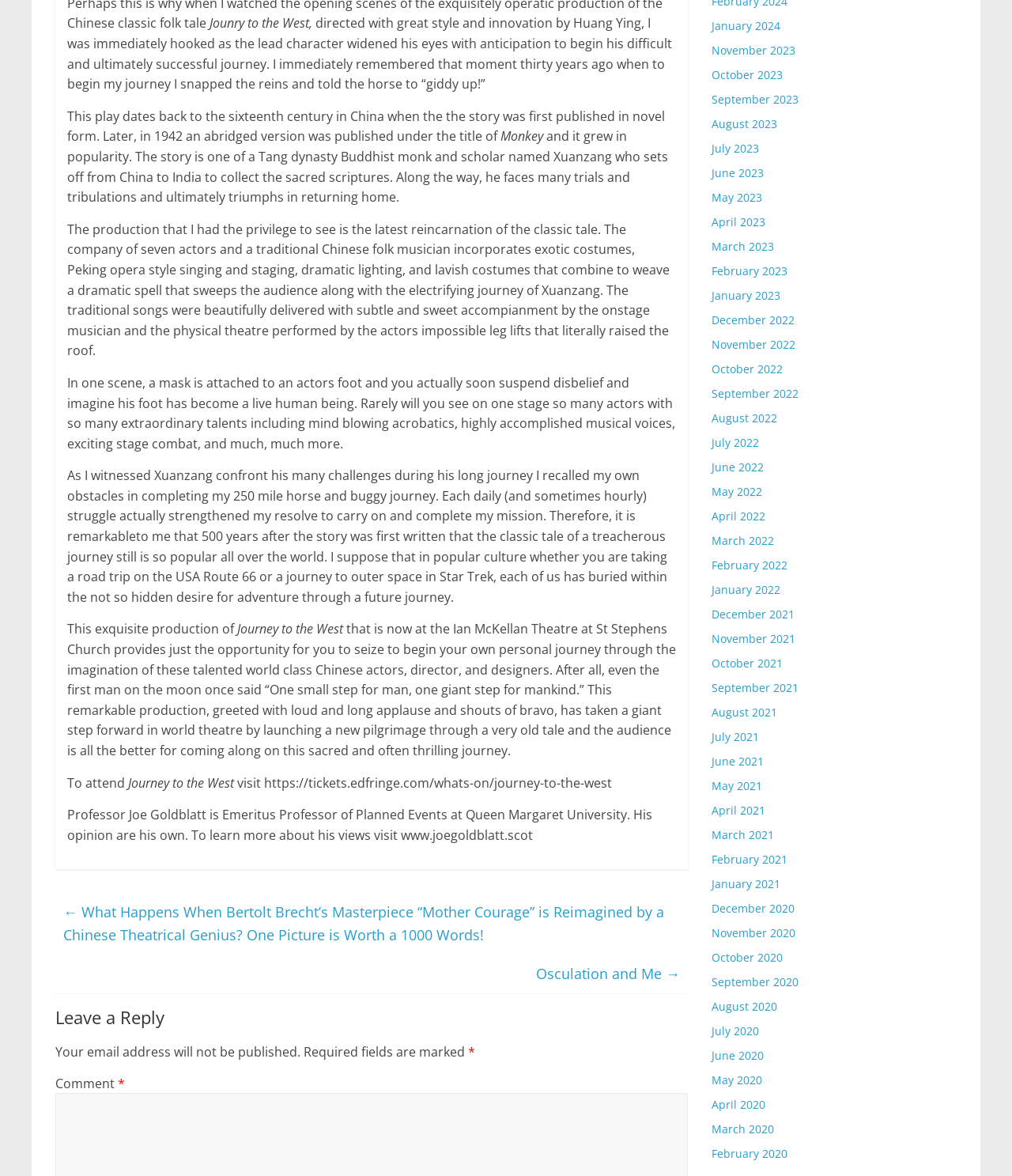Based on the element description Osculation and Me →, identify the bounding box coordinates for the UI element. The coordinates should be in the format (top-left x, top-left y, bottom-right x, bottom-right y) and within the 0 to 1 range.

[0.53, 0.816, 0.672, 0.839]